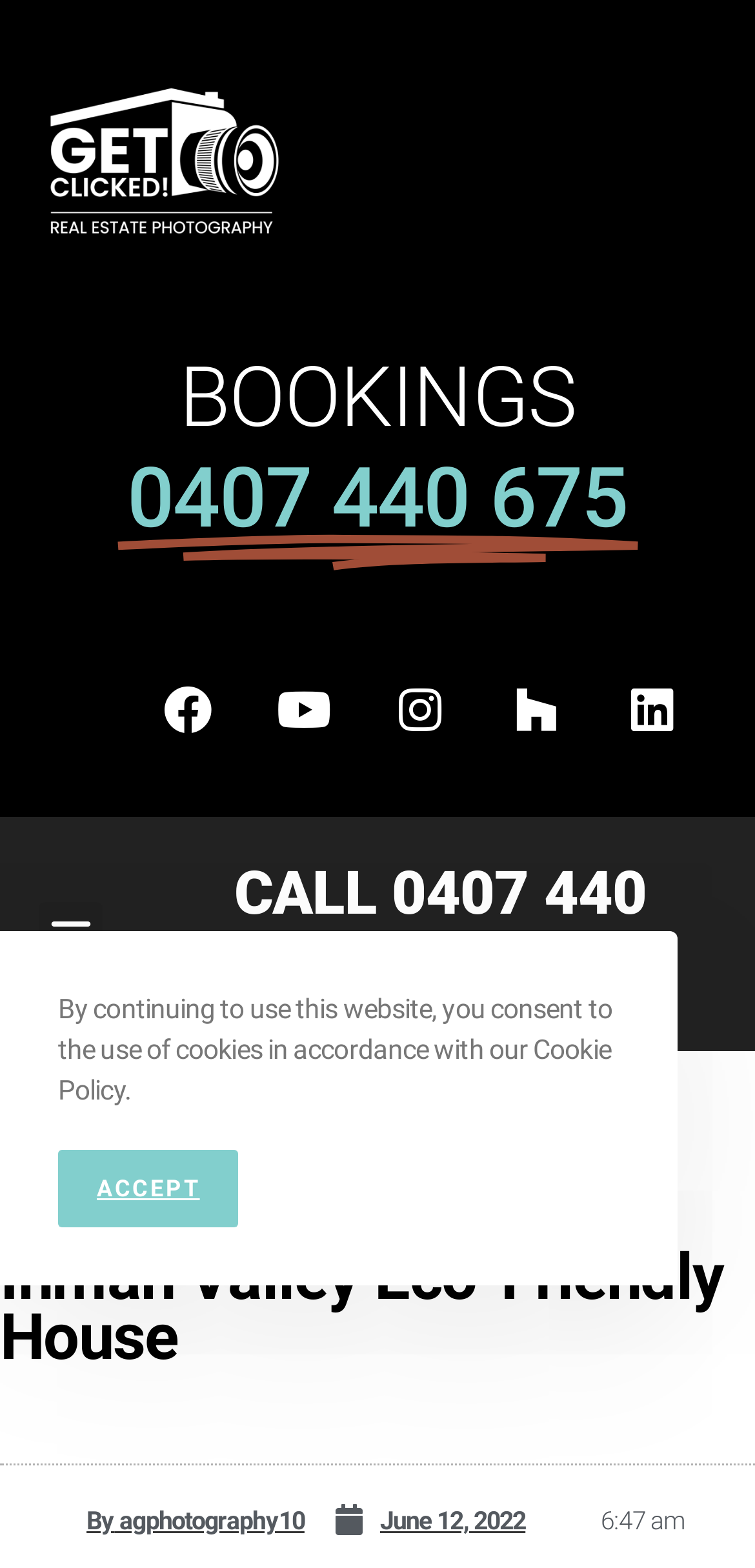Give a one-word or short phrase answer to the question: 
What is the phone number for bookings?

0407 440 675